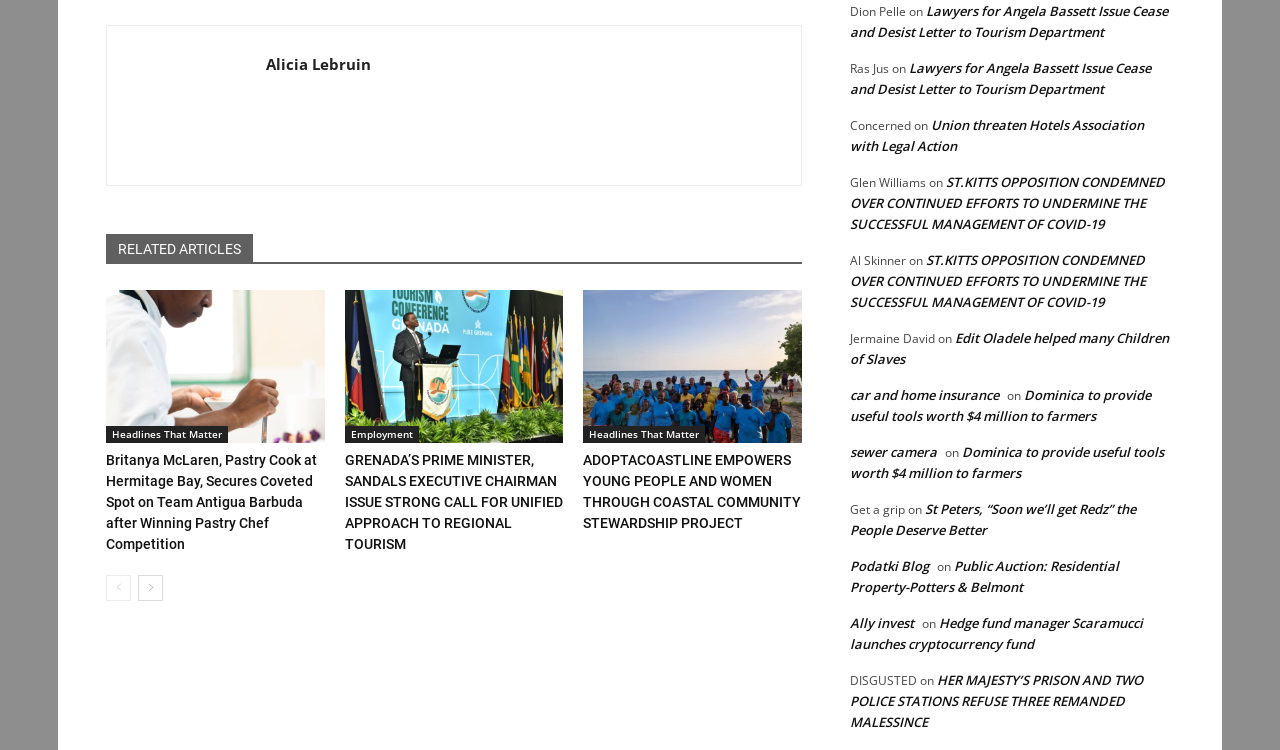What is the name of the person mentioned at the top?
Please answer the question as detailed as possible.

The topmost element is a link with the text 'Alicia Lebruin', which suggests that the webpage is about this person or related to them in some way.